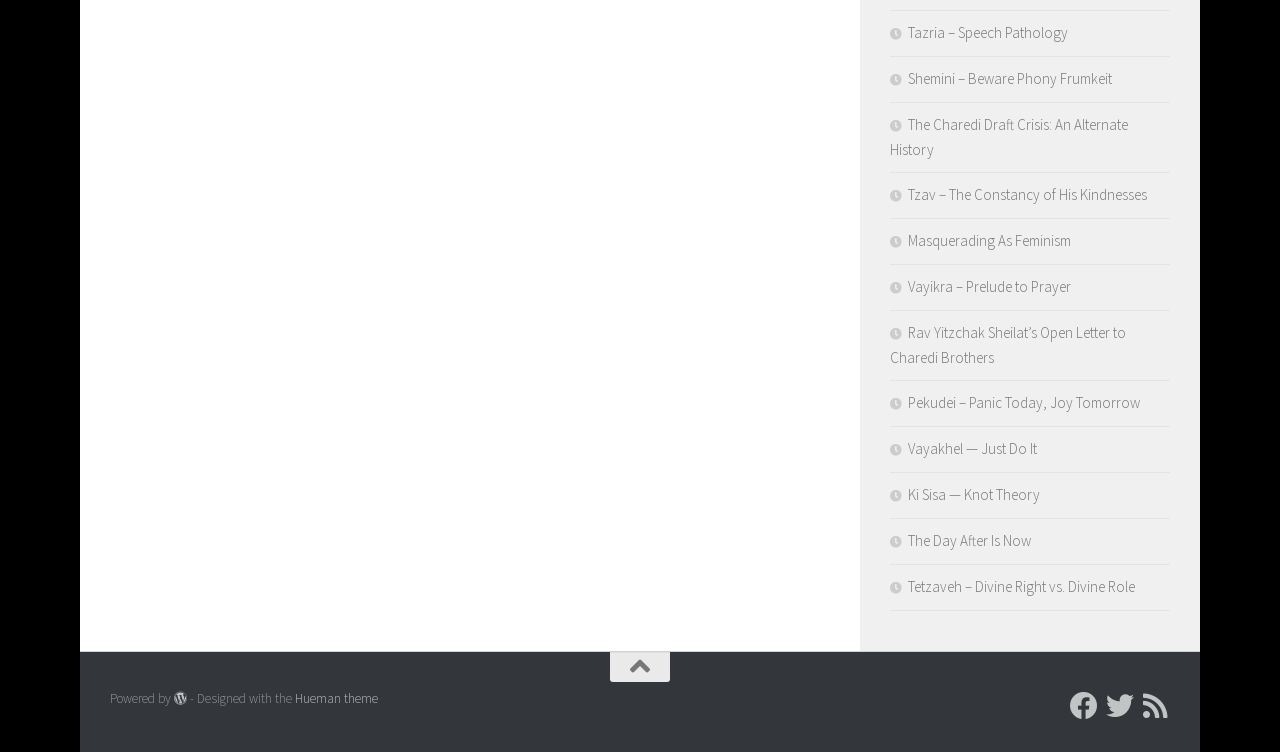Answer this question in one word or a short phrase: What is the theme of the webpage?

Hueman theme